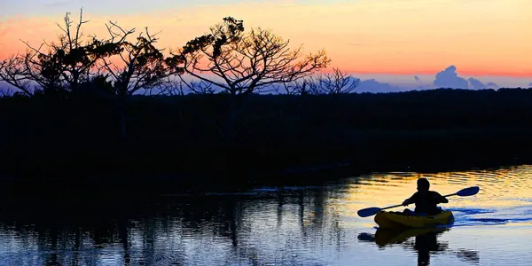What colors are present in the sunset?
Please respond to the question with as much detail as possible.

The caption describes the sunset as vibrant and characterized by hues of orange, pink, and purple, which are reflected softly on the water's surface.